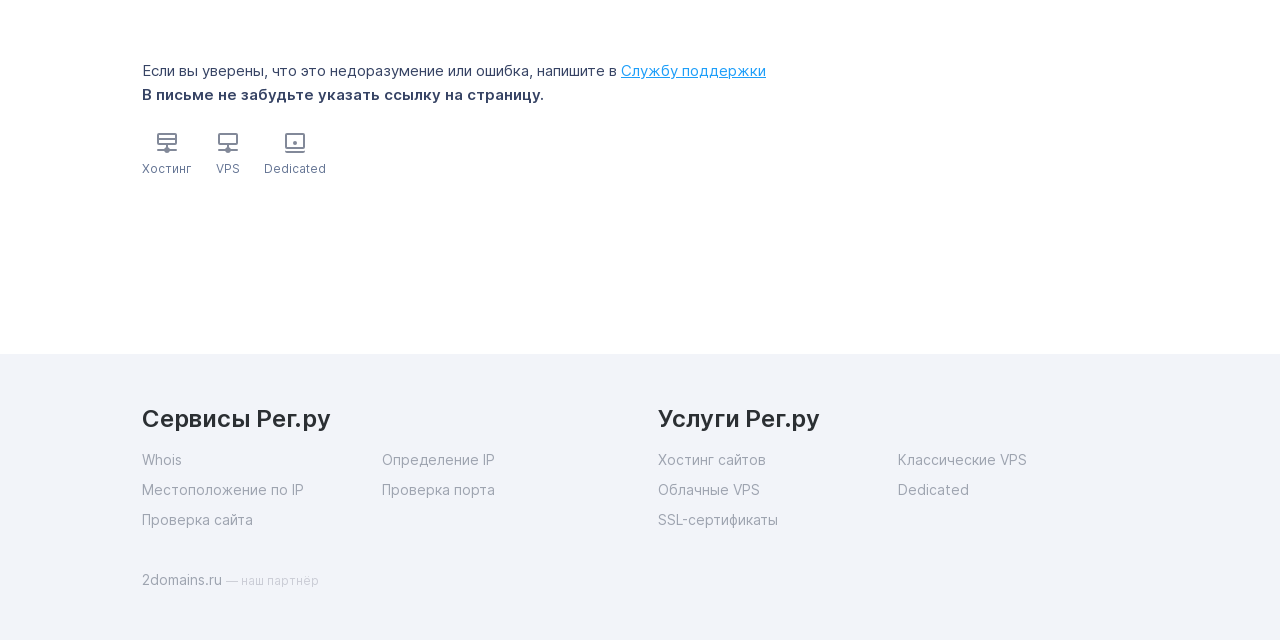Determine the bounding box for the UI element as described: "Import Repair". The coordinates should be represented as four float numbers between 0 and 1, formatted as [left, top, right, bottom].

None